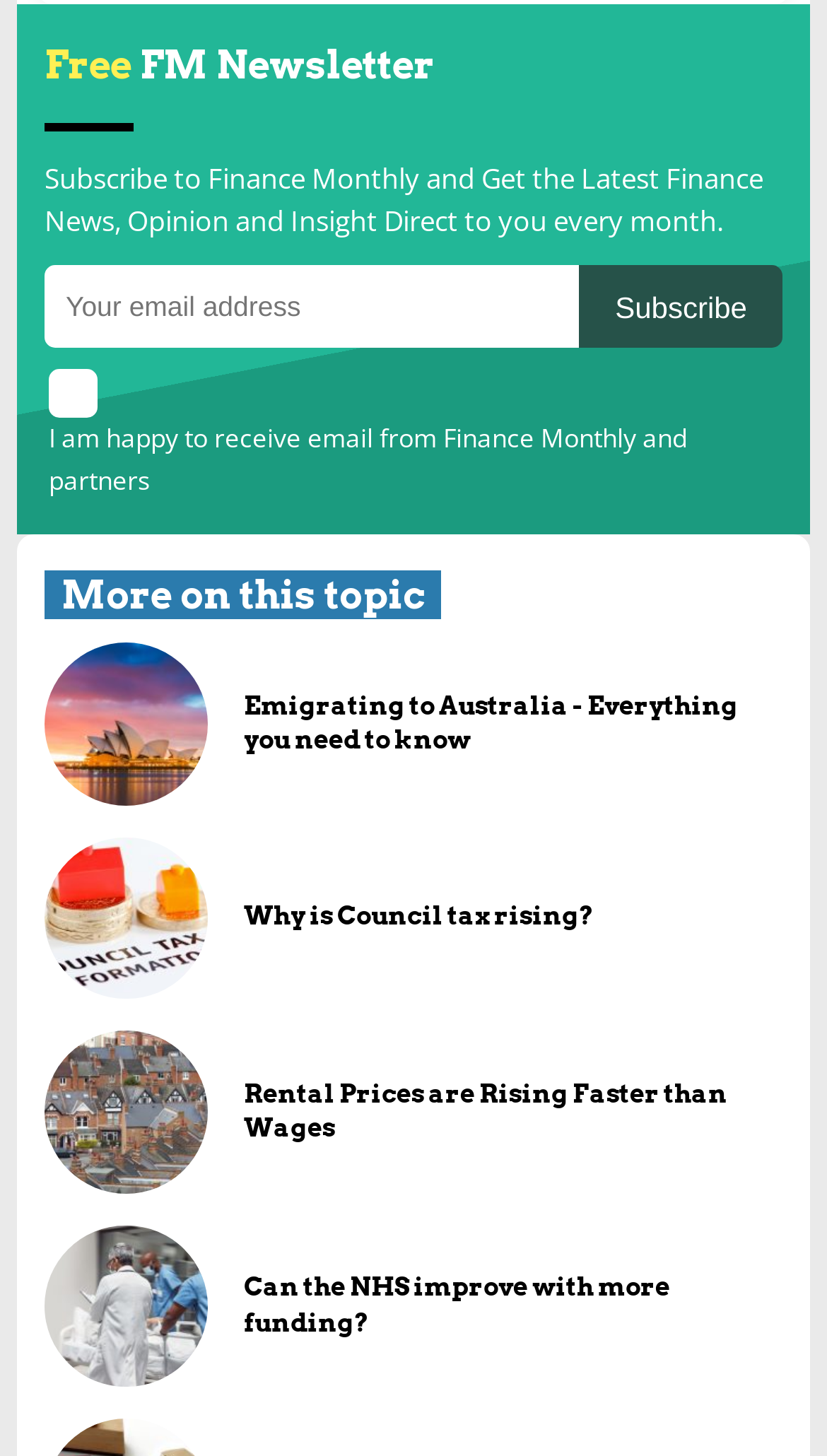How many articles are listed on the page? Observe the screenshot and provide a one-word or short phrase answer.

4